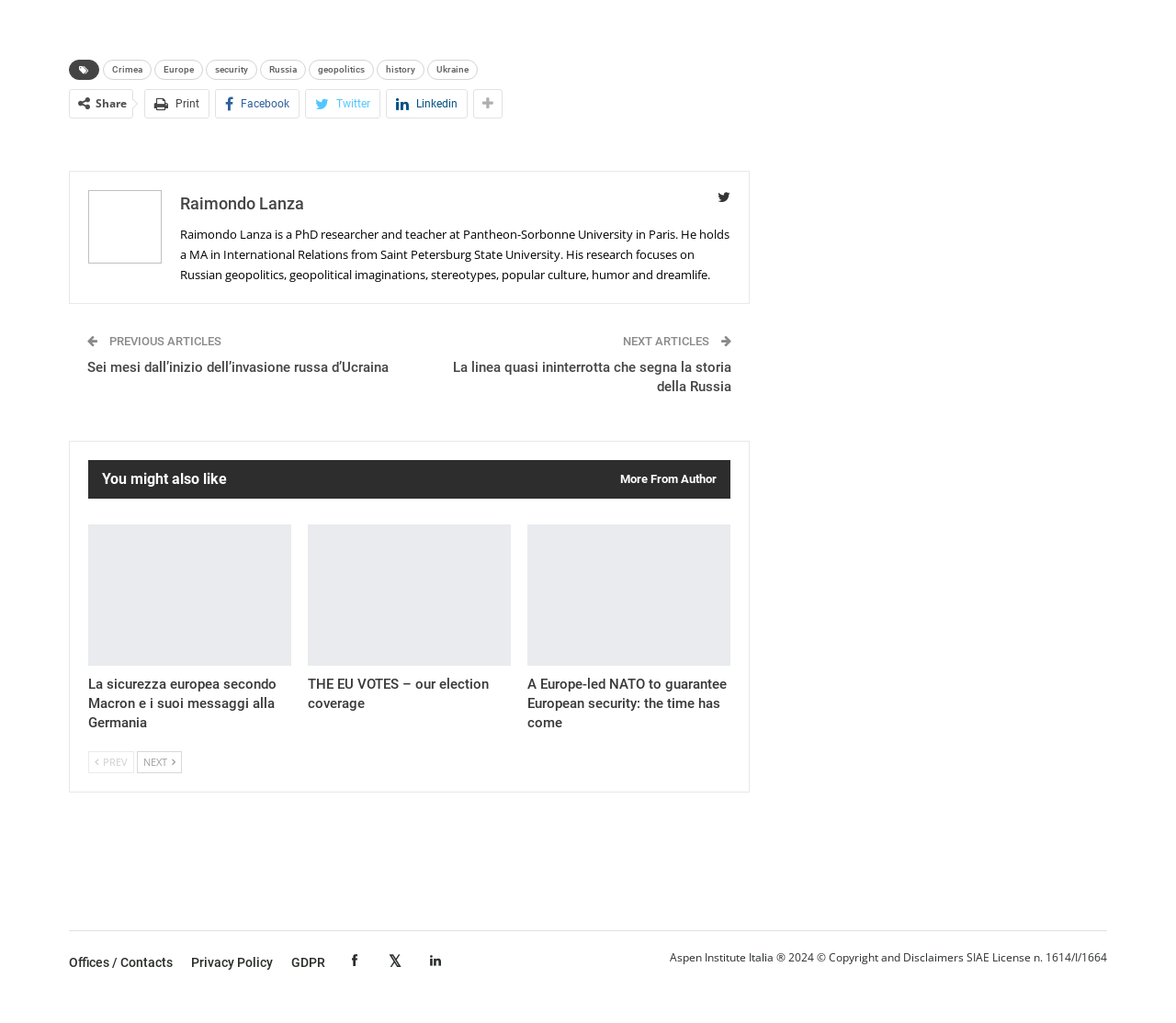Please provide a detailed answer to the question below based on the screenshot: 
What is the topic of Raimondo Lanza's research?

According to the webpage, Raimondo Lanza's research focuses on Russian geopolitics, as mentioned in the text 'His research focuses on Russian geopolitics, geopolitical imaginations, stereotypes, popular culture, humor and dreamlife.'